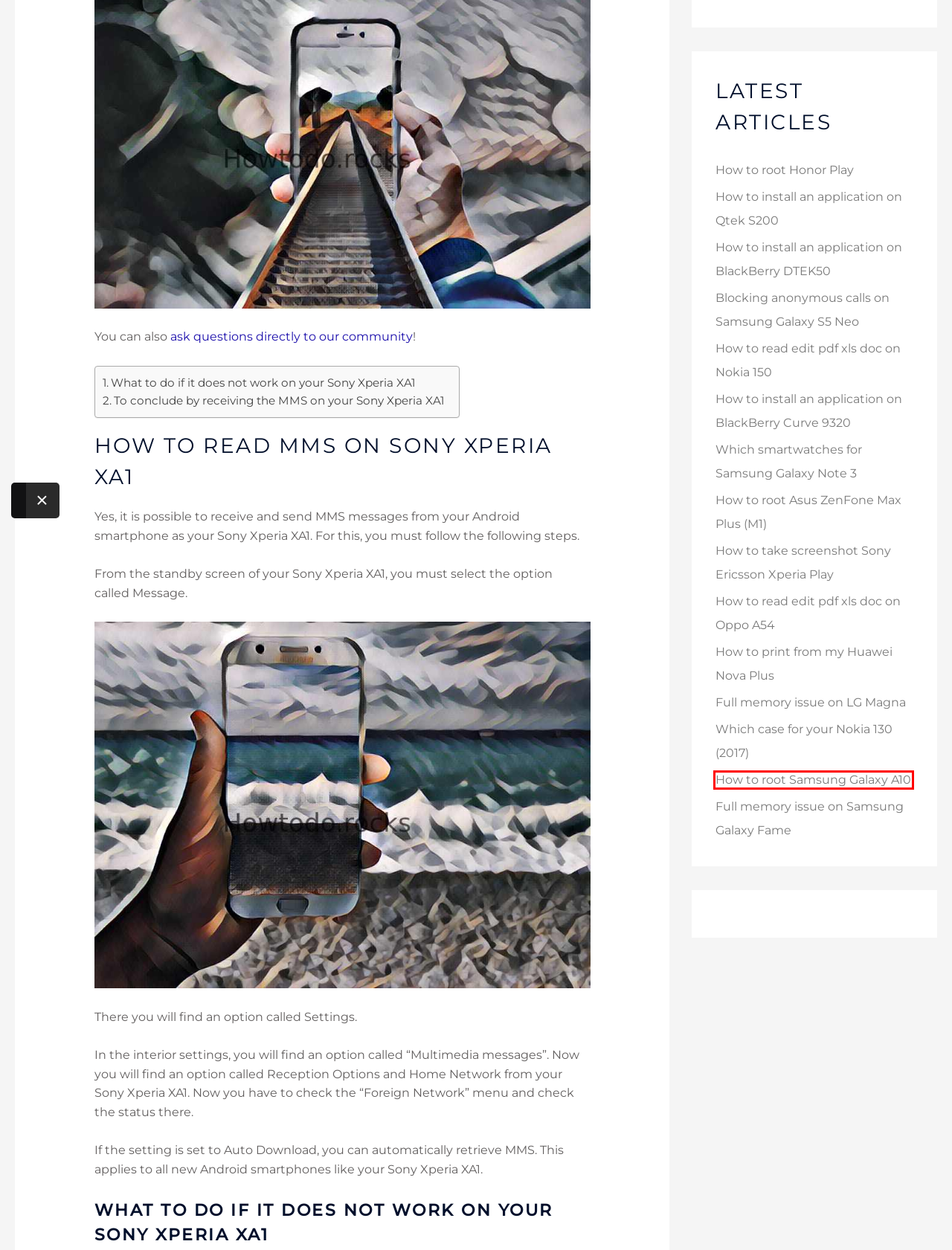A screenshot of a webpage is given, featuring a red bounding box around a UI element. Please choose the webpage description that best aligns with the new webpage after clicking the element in the bounding box. These are the descriptions:
A. How to print from my Huawei Nova Plus [2022]
B. Blocking anonymous calls on Samsung Galaxy S5 Neo [2022]
C. Which smartwatches for Samsung Galaxy Note 3 [2022]
D. How to install an application on BlackBerry Curve 9320 [2022]
E. How to read edit pdf xls doc on Nokia 150 [2022]
F. Which case for your Nokia 130 (2017) [2022]
G. How to take screenshot Sony Ericsson Xperia Play [2022]
H. How to root Samsung Galaxy A10 [2022]

H